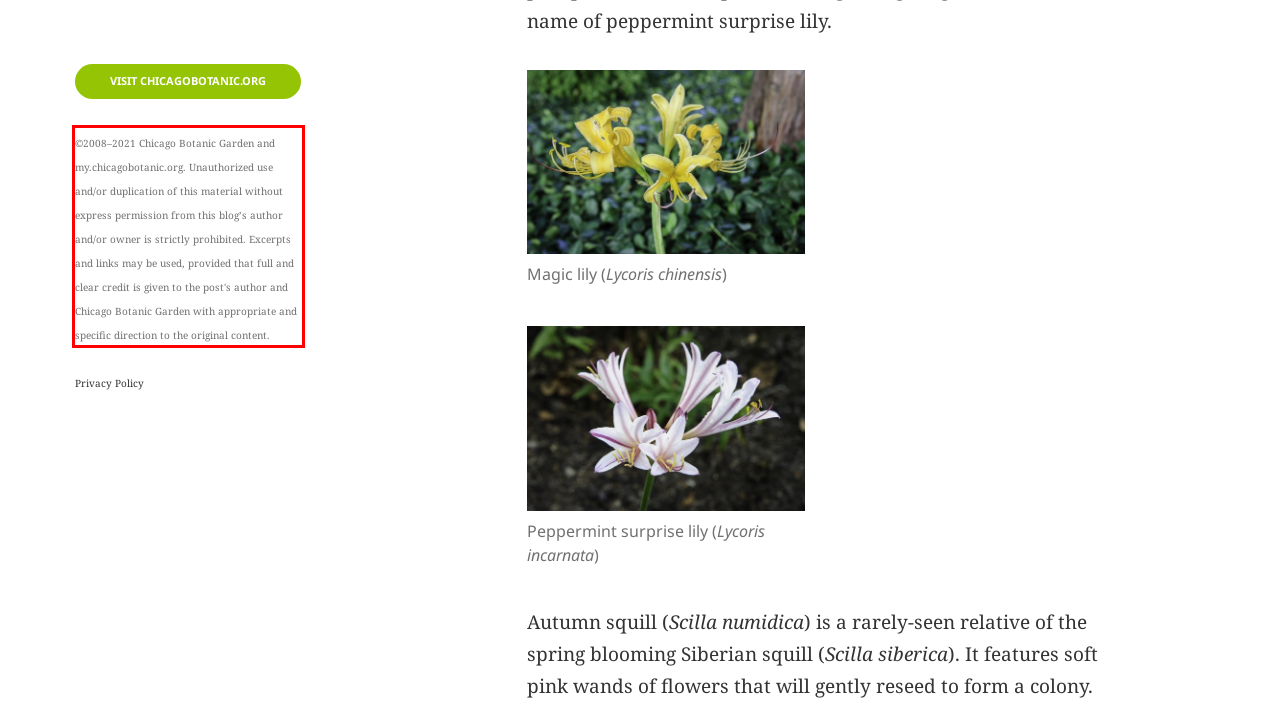Review the webpage screenshot provided, and perform OCR to extract the text from the red bounding box.

©2008–2021 Chicago Botanic Garden and my.chicagobotanic.org. Unauthorized use and/or duplication of this material without express permission from this blog’s author and/or owner is strictly prohibited. Excerpts and links may be used, provided that full and clear credit is given to the post's author and Chicago Botanic Garden with appropriate and specific direction to the original content.